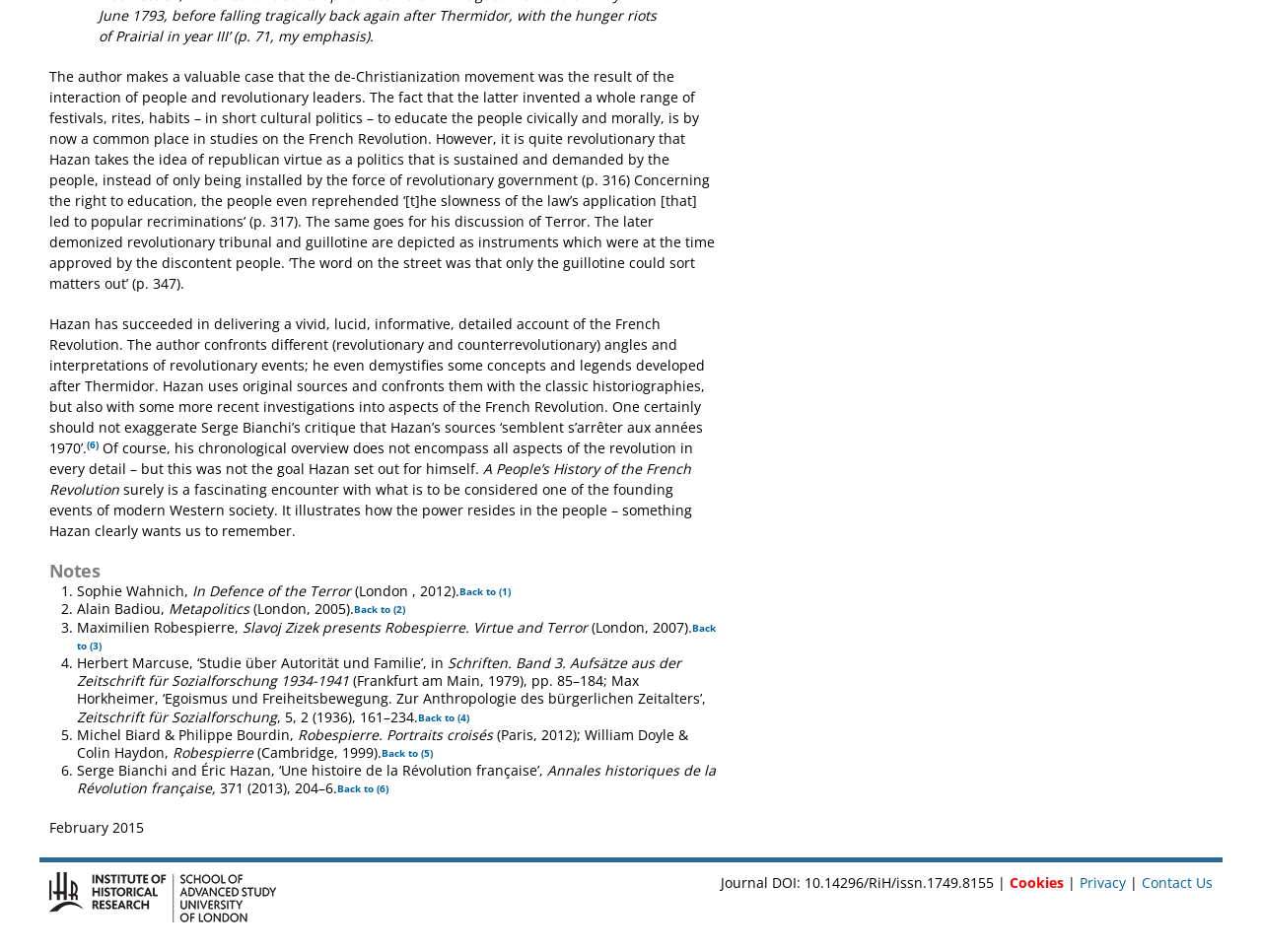Mark the bounding box of the element that matches the following description: "Back to (2)".

[0.28, 0.633, 0.321, 0.647]